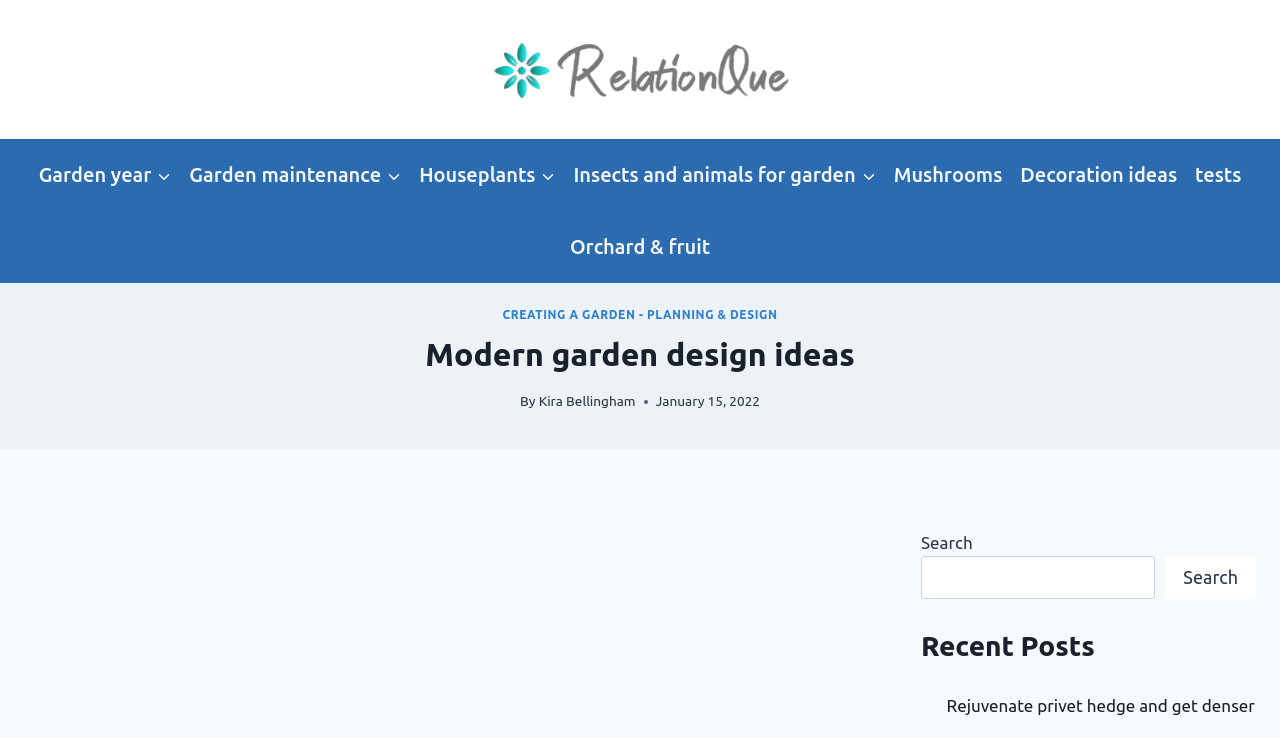Please find and give the text of the main heading on the webpage.

Modern garden design ideas